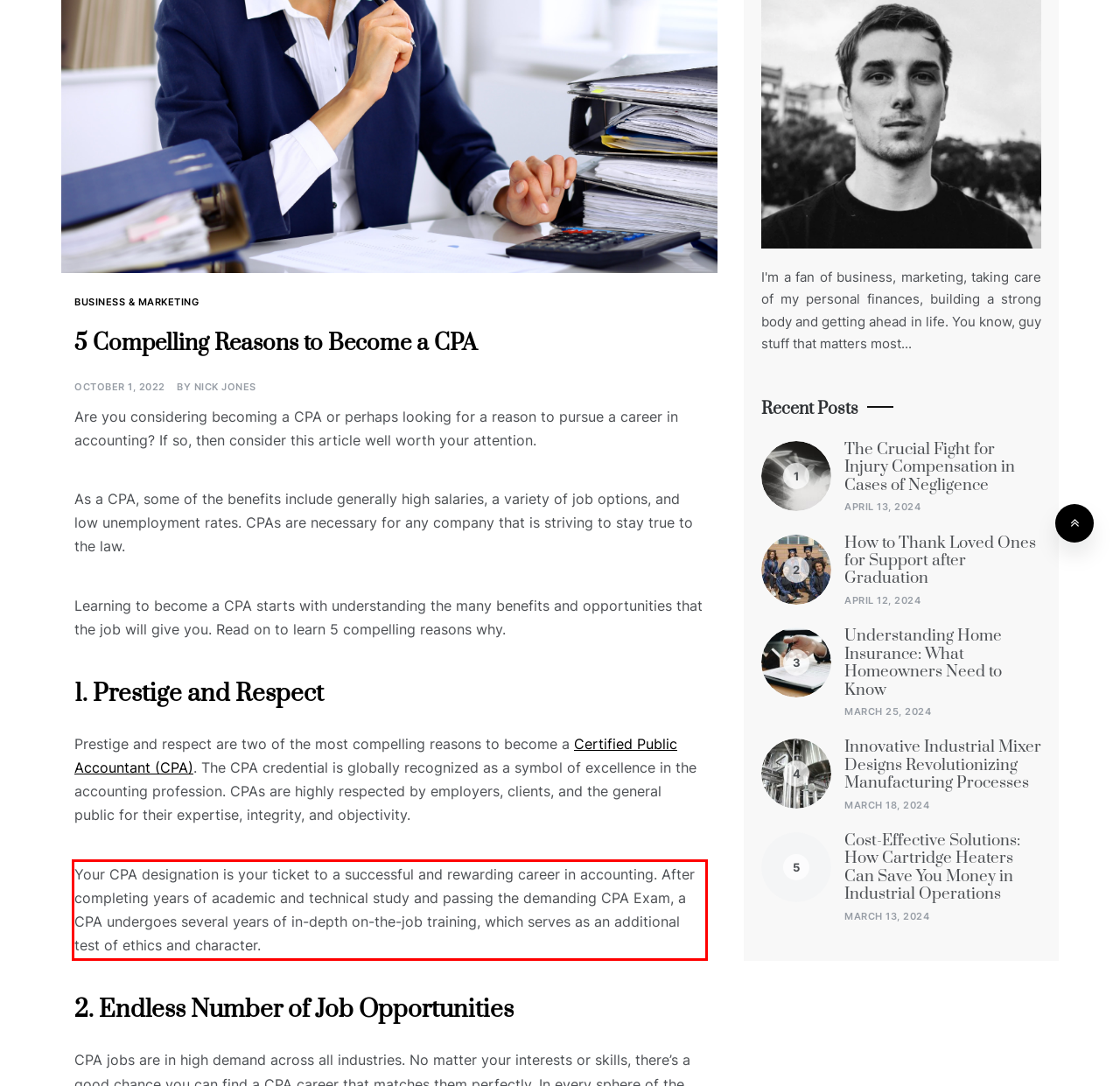There is a screenshot of a webpage with a red bounding box around a UI element. Please use OCR to extract the text within the red bounding box.

Your CPA designation is your ticket to a successful and rewarding career in accounting. After completing years of academic and technical study and passing the demanding CPA Exam, a CPA undergoes several years of in-depth on-the-job training, which serves as an additional test of ethics and character.